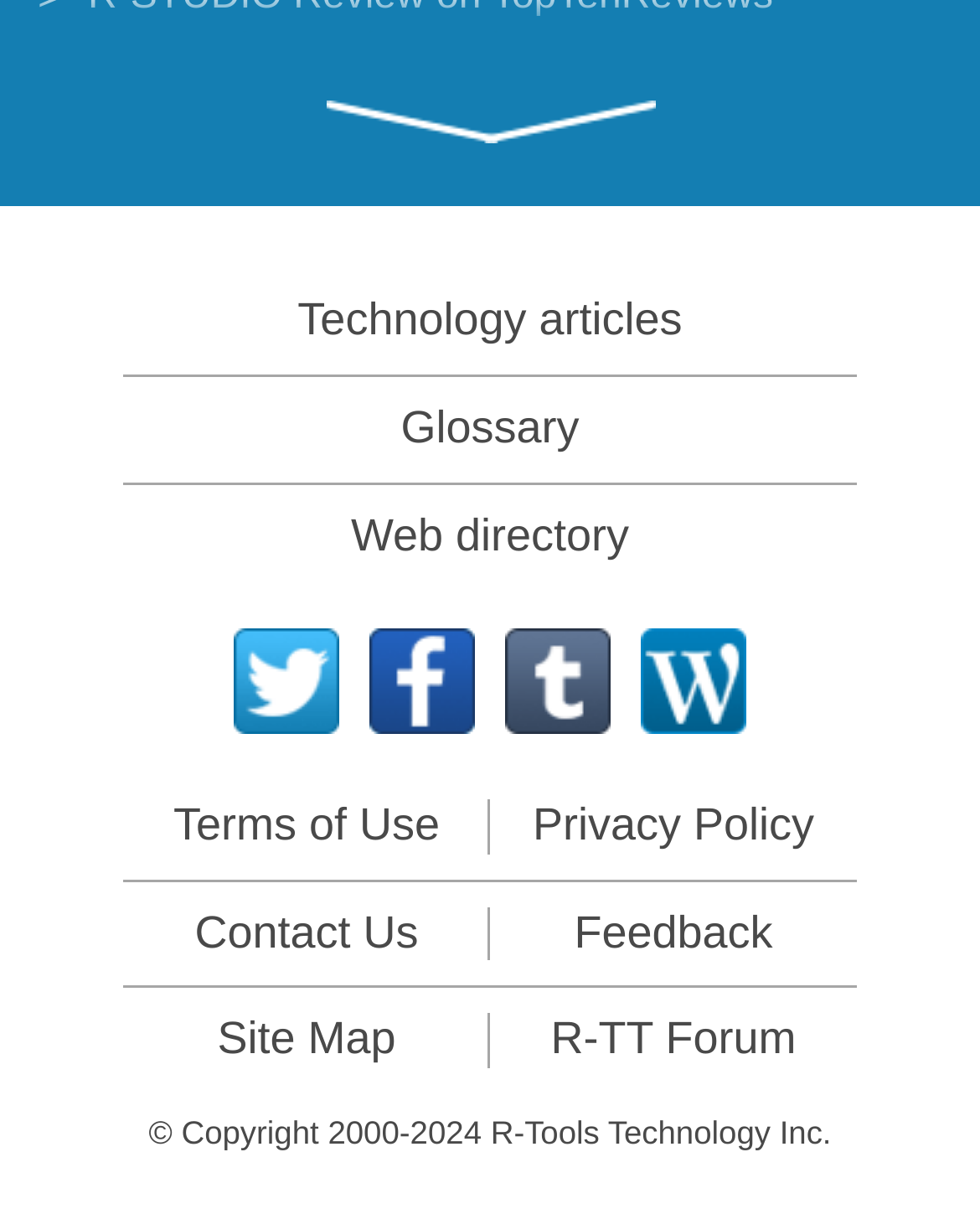What is the purpose of the 'R-Studio Emergency' link?
Please answer using one word or phrase, based on the screenshot.

Emergency file recovery